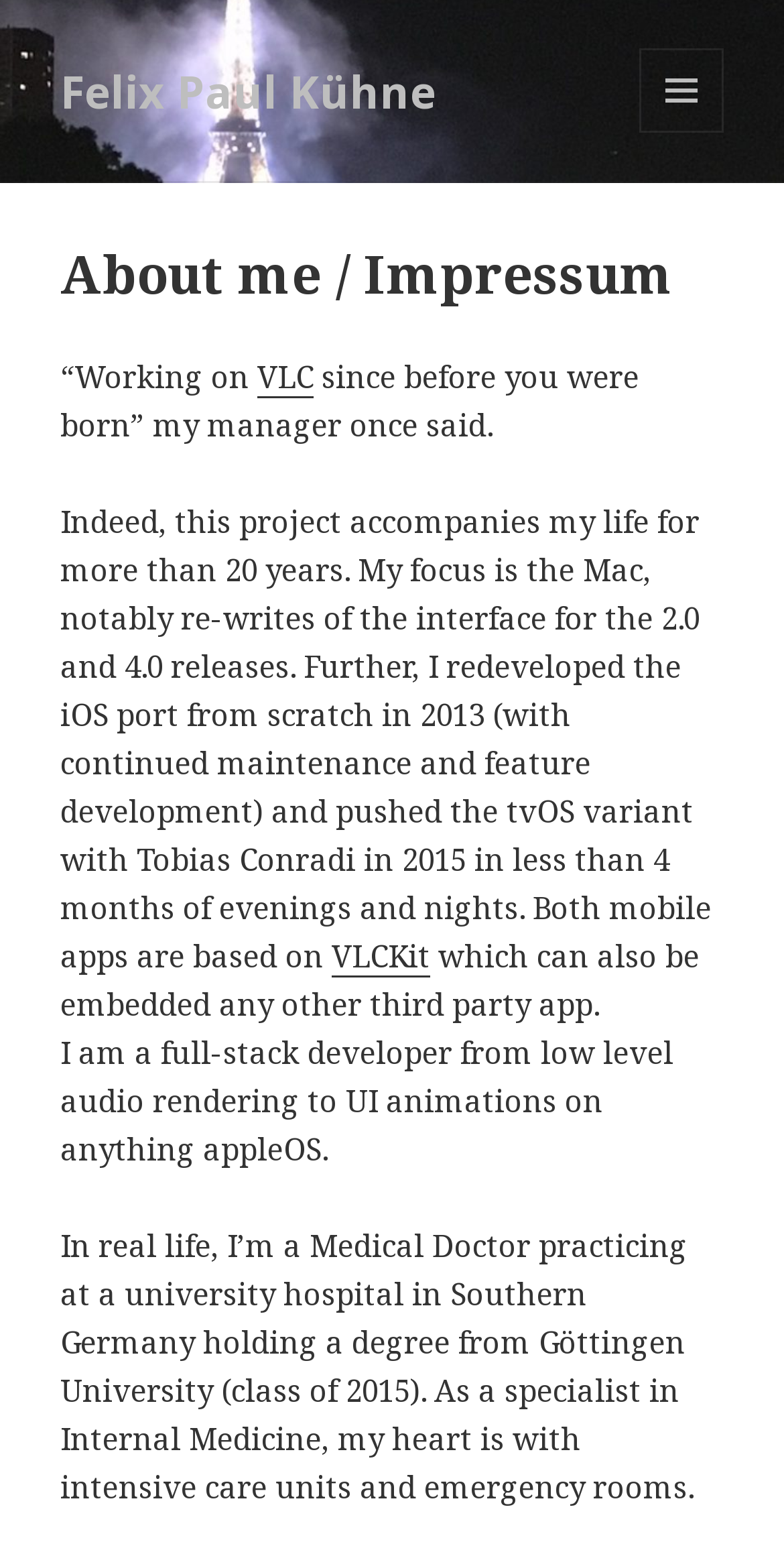What is the name of the project the person worked on?
Using the information from the image, give a concise answer in one word or a short phrase.

VLC